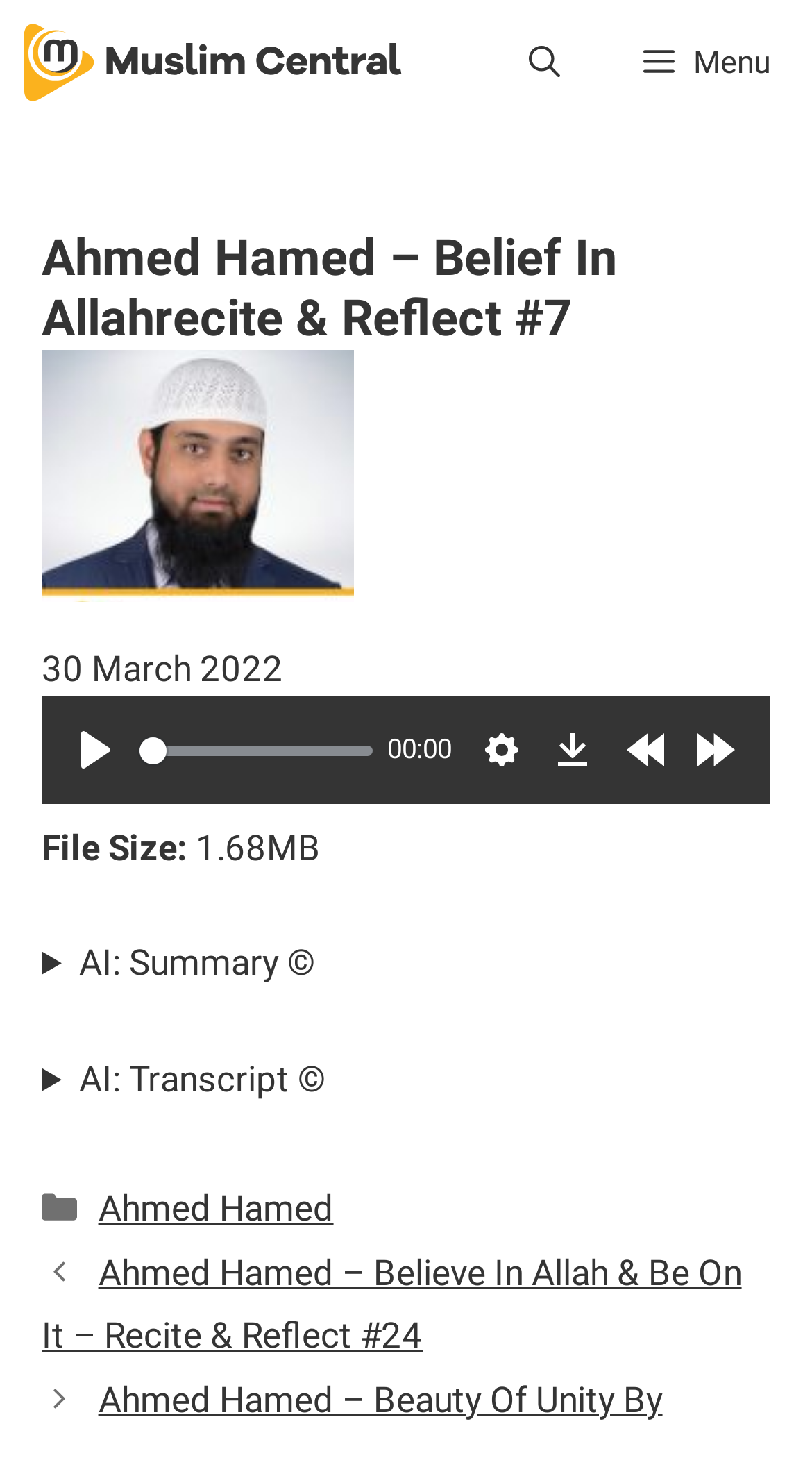Determine the bounding box coordinates of the clickable element to achieve the following action: 'Open the menu'. Provide the coordinates as four float values between 0 and 1, formatted as [left, top, right, bottom].

[0.741, 0.0, 1.0, 0.085]